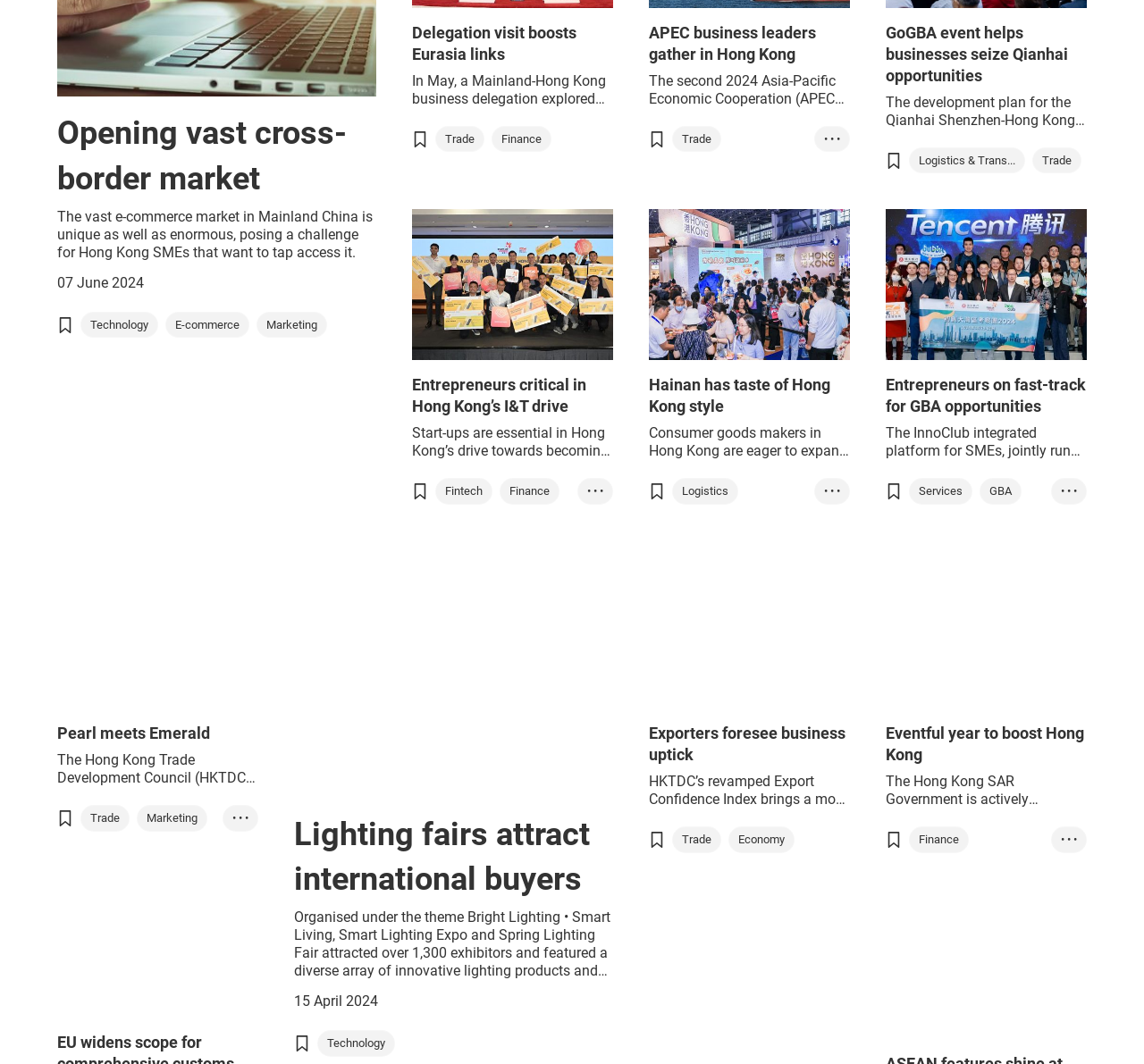What is the date of the second article?
With the help of the image, please provide a detailed response to the question.

The second article has a StaticText element with the text '07 June 2024', which indicates the date of the article.